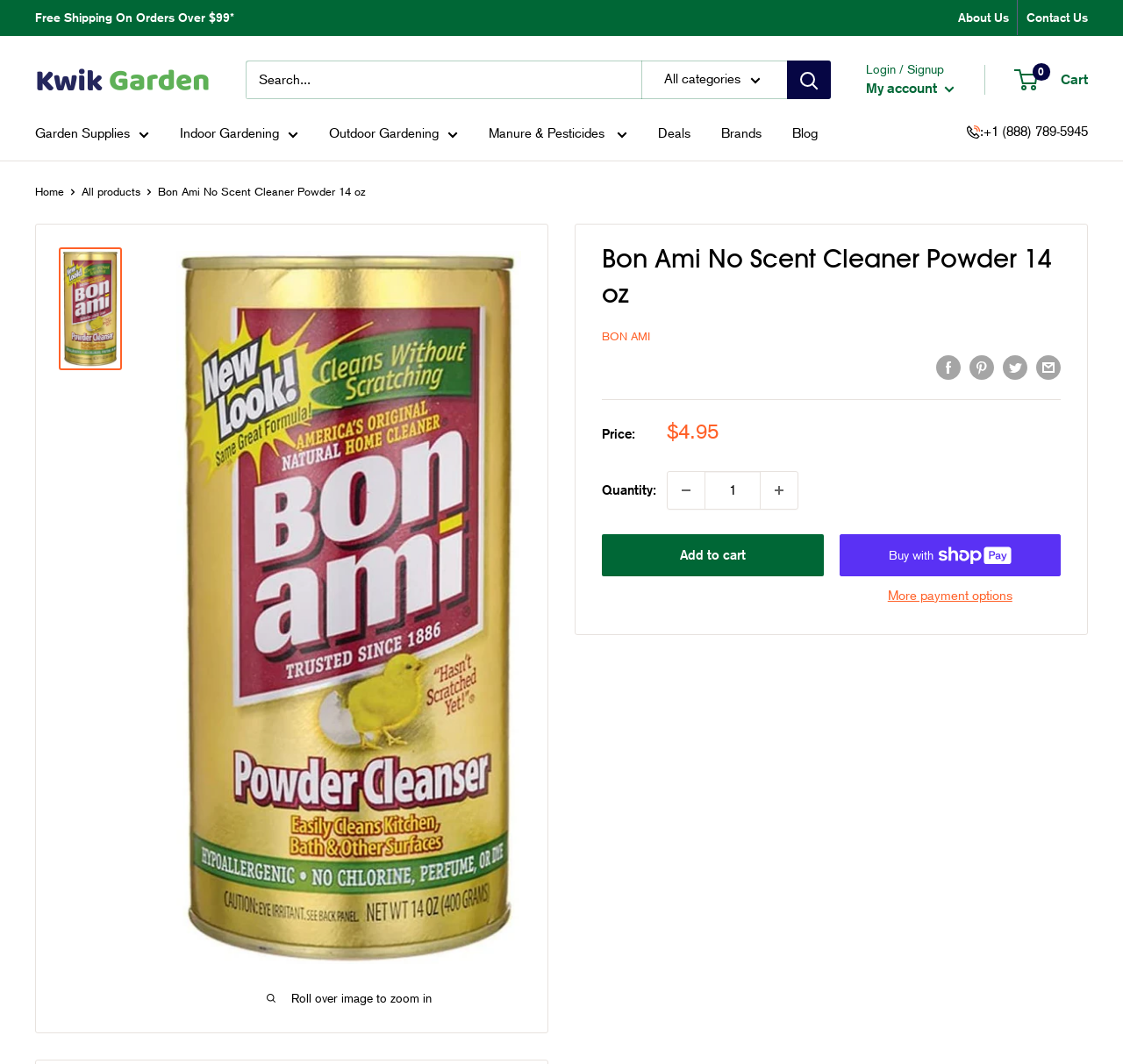Can you specify the bounding box coordinates of the area that needs to be clicked to fulfill the following instruction: "Contact us"?

[0.914, 0.0, 0.969, 0.033]